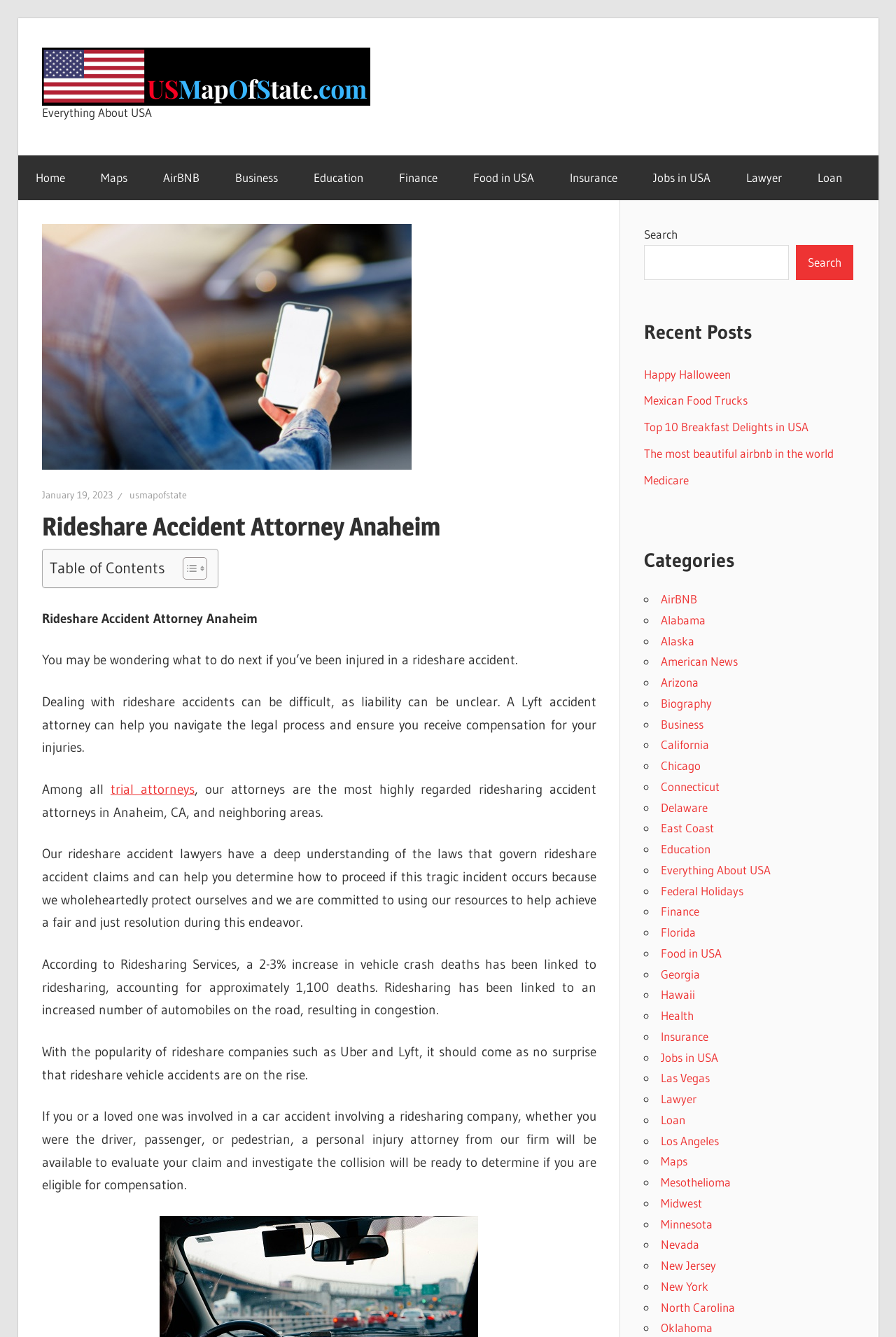Identify the bounding box of the HTML element described here: "New York". Provide the coordinates as four float numbers between 0 and 1: [left, top, right, bottom].

[0.737, 0.956, 0.79, 0.967]